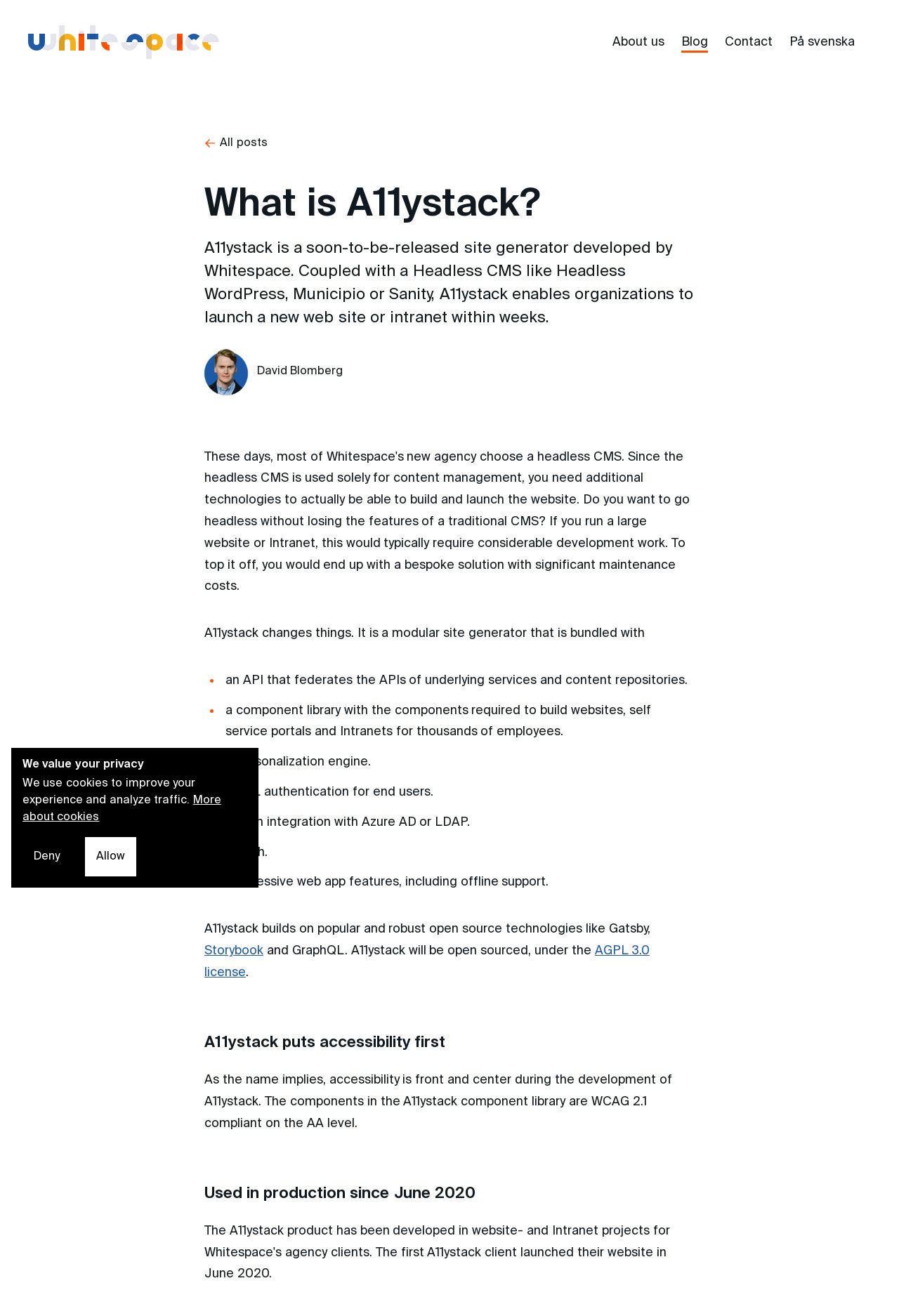Extract the main headline from the webpage and generate its text.

What is A11ystack?